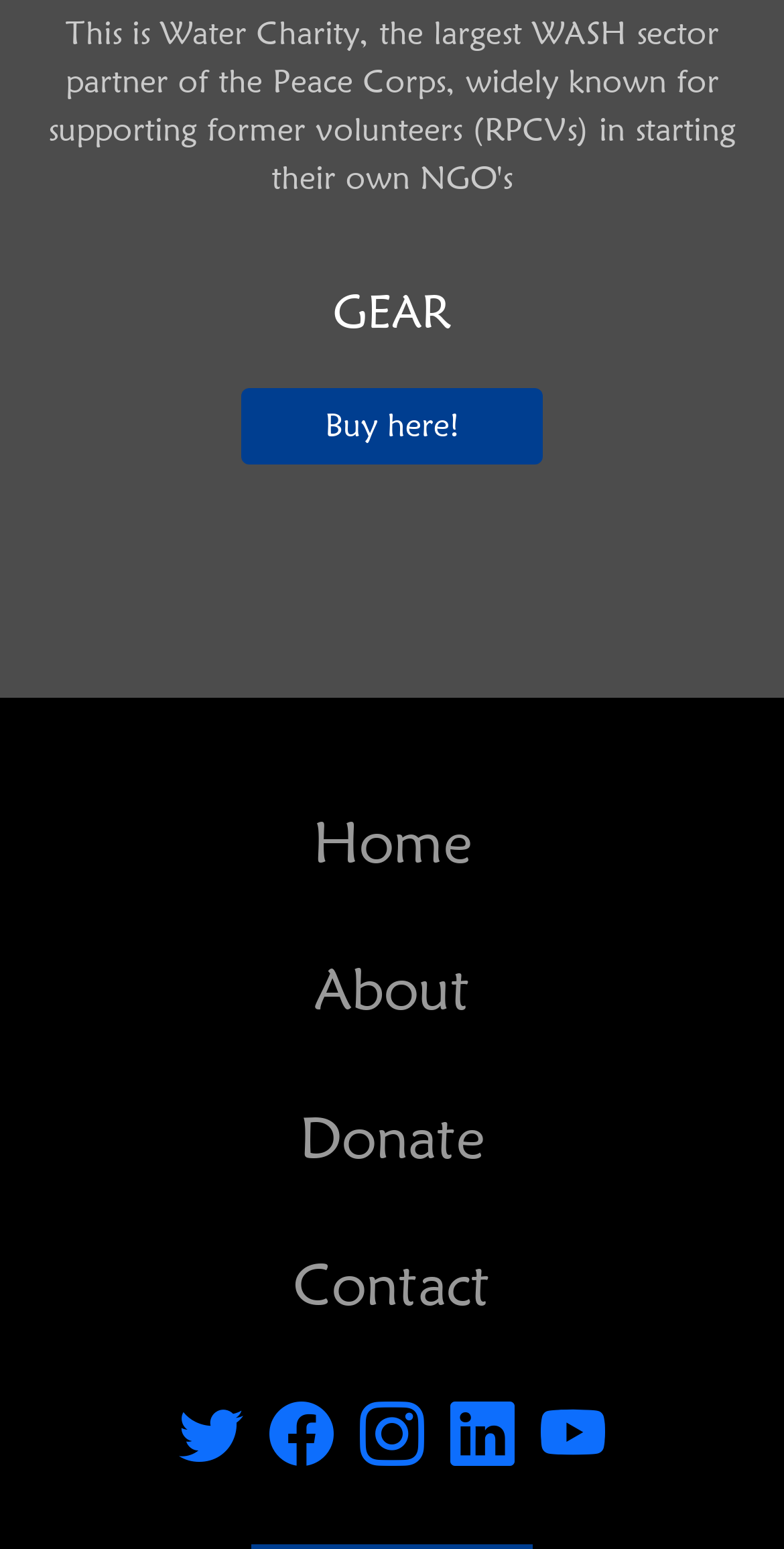Analyze the image and give a detailed response to the question:
What is the purpose of the 'Buy here!' link?

The 'Buy here!' link is likely used to direct users to a page where they can purchase products, as indicated by its position and text content.